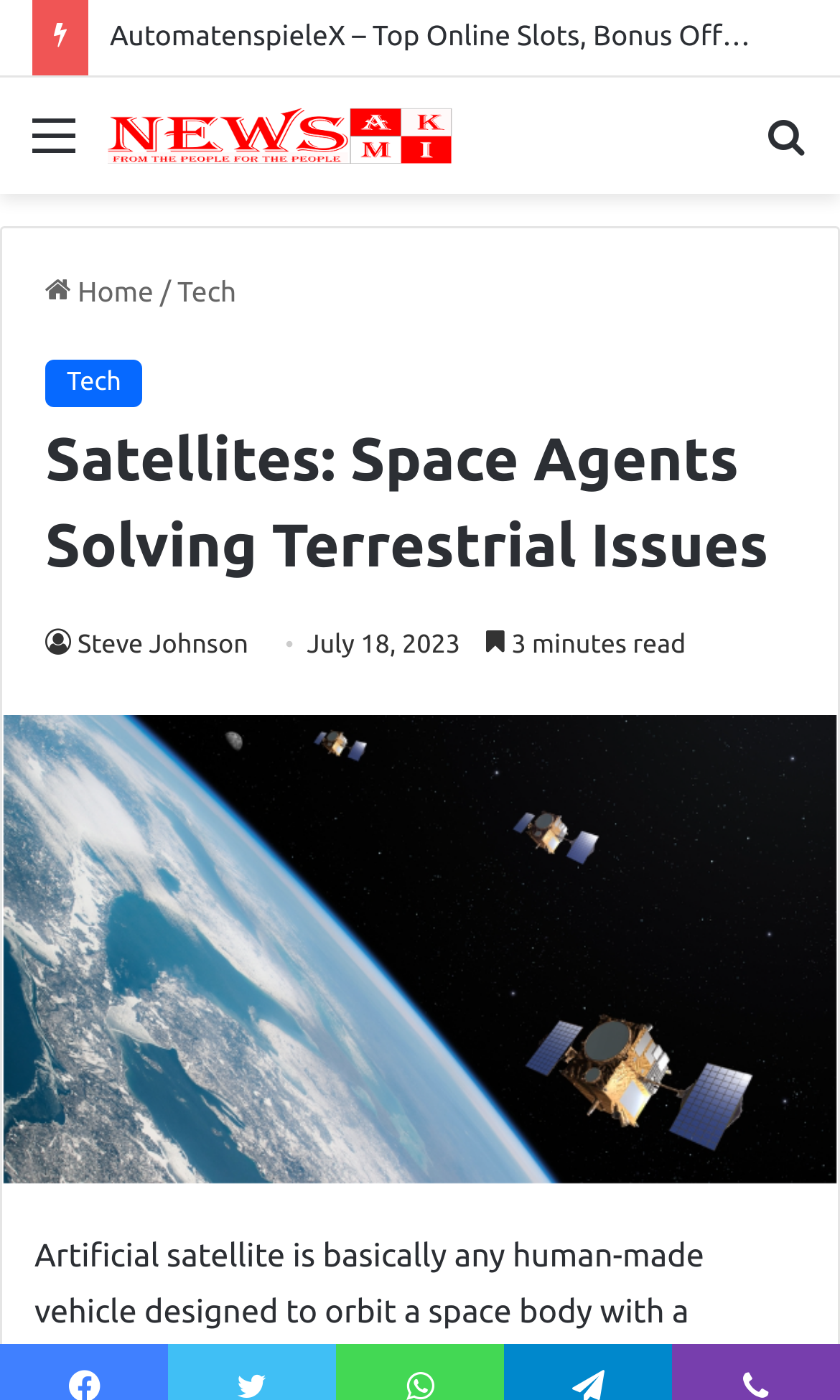Examine the image carefully and respond to the question with a detailed answer: 
What is the category of the article '10 Benefits of Using Healthcare Management Software'?

The article '10 Benefits of Using Healthcare Management Software' is located in the navigation section of the webpage, and it is categorized under 'Tech'.